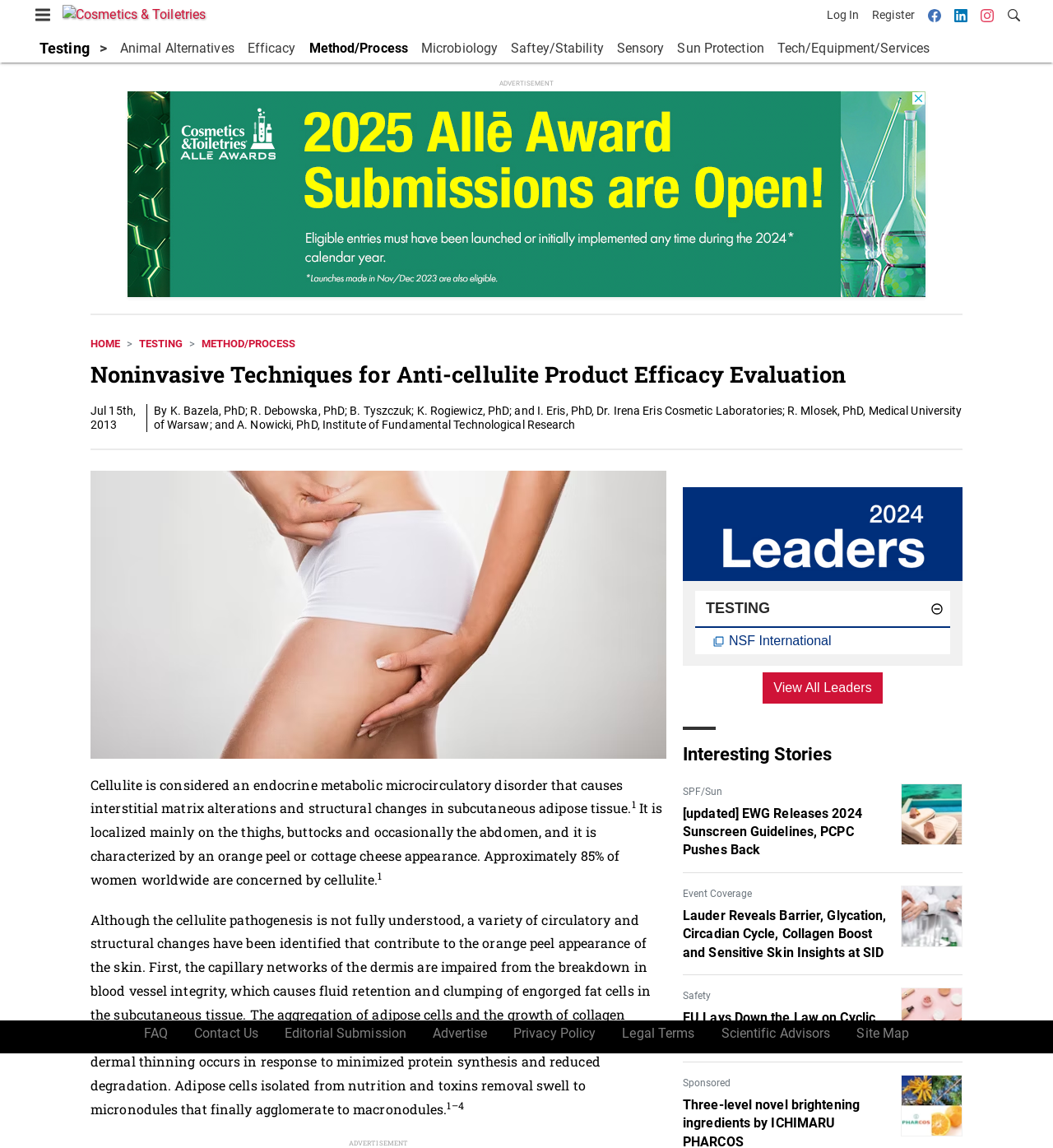Create an elaborate caption that covers all aspects of the webpage.

This webpage is about Cosmetics & Toiletries, with a focus on non-invasive techniques for anti-cellulite product efficacy evaluation. The page has a navigation menu at the top, with links to various sections such as Testing, Animal Alternatives, Efficacy, and more. 

On the top right, there are social media icons for Facebook, LinkedIn, and Instagram, as well as a search bar. Below the navigation menu, there is a heading that reads "Noninvasive Techniques for Anti-cellulite Product Efficacy Evaluation" followed by a breadcrumb navigation that shows the current page's location within the website.

The main content of the page is divided into several sections. The first section discusses cellulite, describing it as an endocrine metabolic microcirculatory disorder that causes interstitial matrix alterations and structural changes in subcutaneous adipose tissue. There is an image of pinching body fat on the left side of this section.

The next section explains the pathogenesis of cellulite, citing various circulatory and structural changes that contribute to the orange peel appearance of the skin. There are several superscript numbers throughout this section, likely referencing academic sources.

On the right side of the page, there is a section titled "Leaders" with an image and a button labeled "TESTING". Below this, there is a section titled "Interesting Stories" with several links to news articles, including one about the EWG's sunscreen guidelines and another about Lauder's skin insights.

At the bottom of the page, there are links to various resources, including FAQ, Contact Us, Editorial Submission, Advertise, Privacy Policy, and Legal Terms.